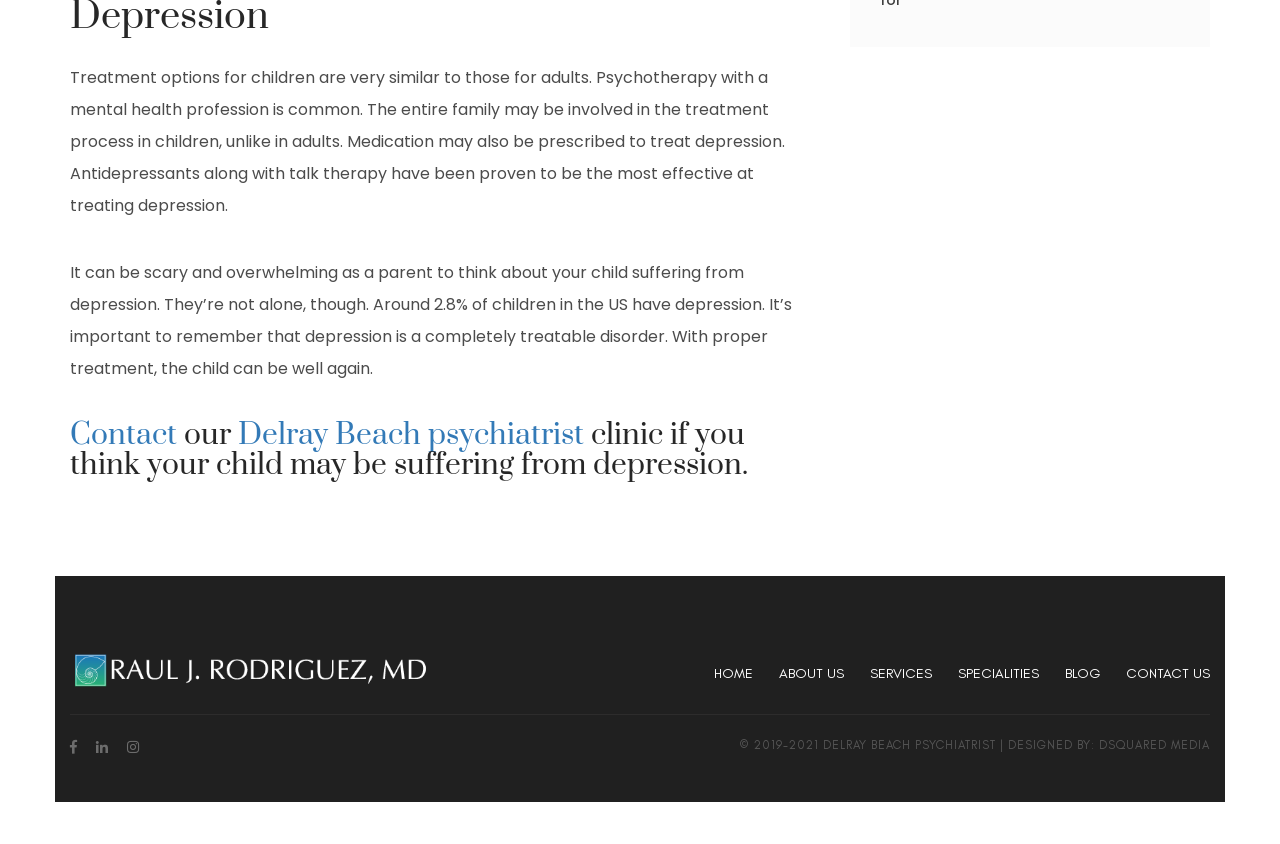Please identify the bounding box coordinates of the area that needs to be clicked to fulfill the following instruction: "Learn about Special Powers of BSF."

None